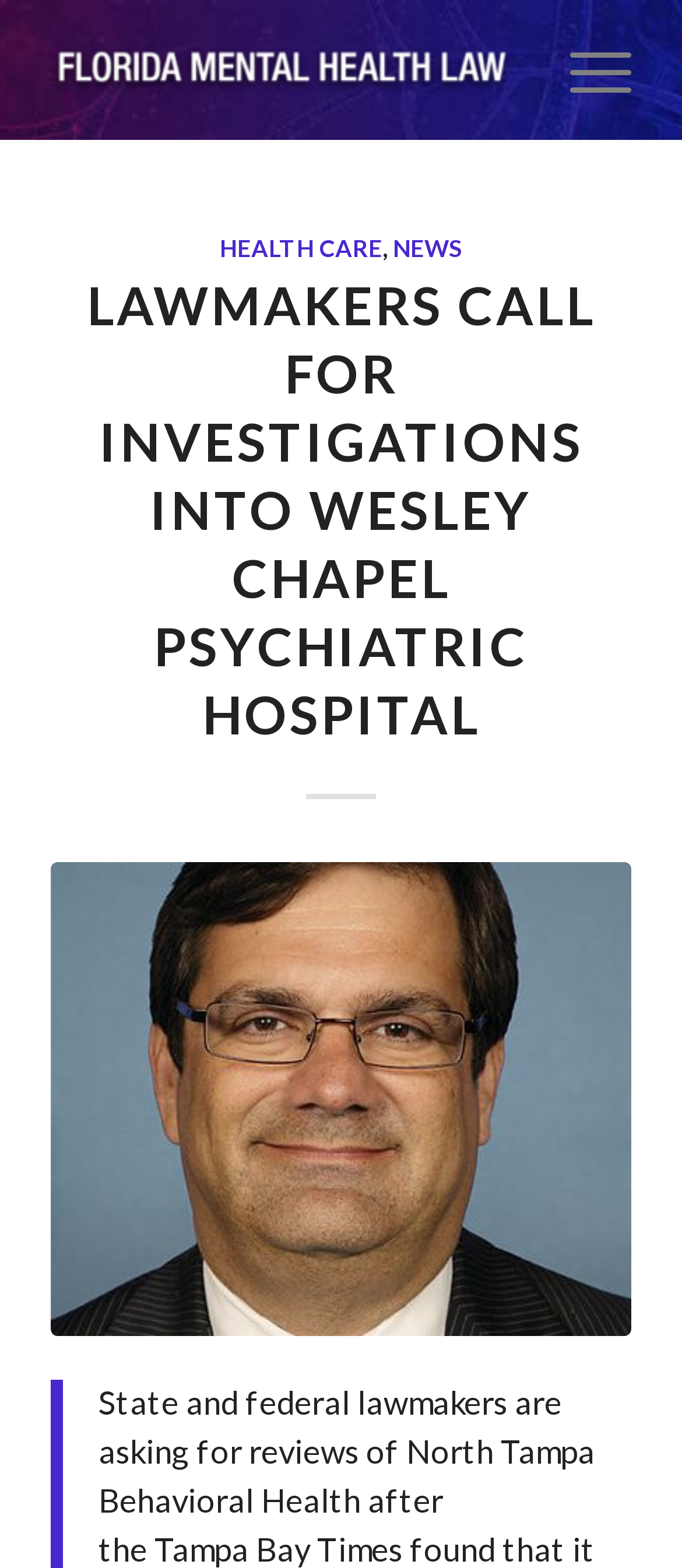Based on the element description: "title="Profile of João Santos"", identify the UI element and provide its bounding box coordinates. Use four float numbers between 0 and 1, [left, top, right, bottom].

None